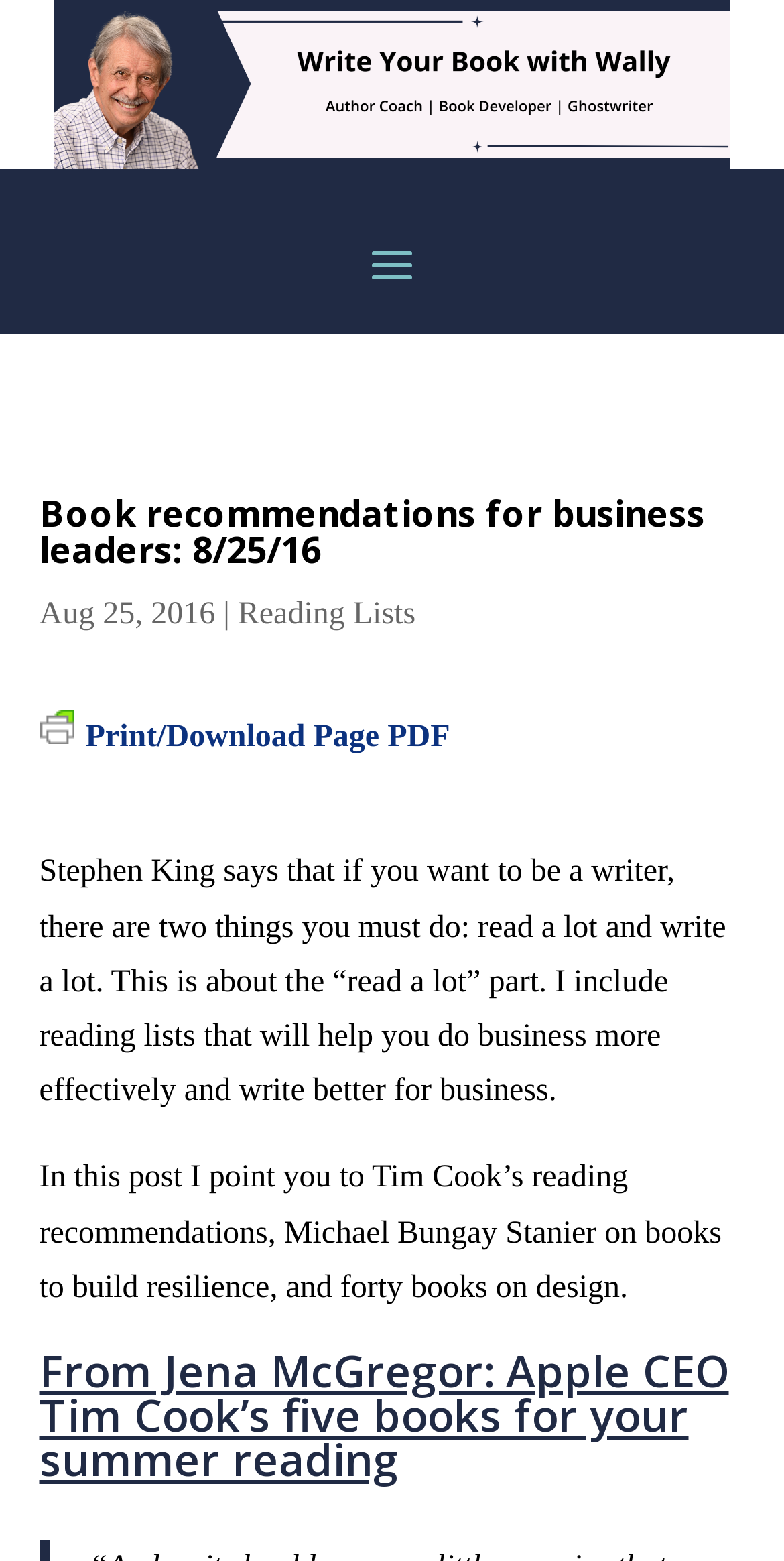Could you identify the text that serves as the heading for this webpage?

Book recommendations for business leaders: 8/25/16